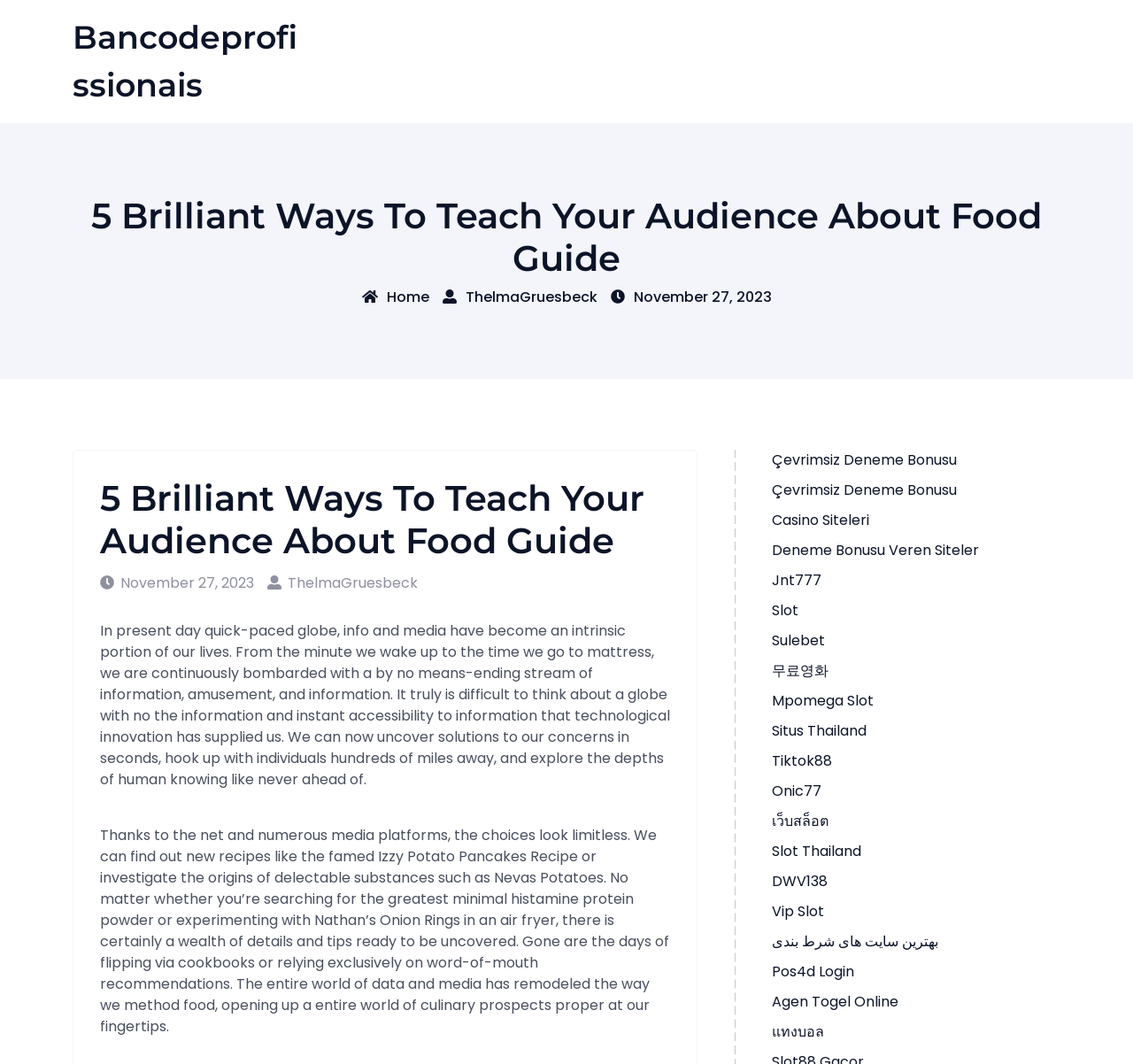Please predict the bounding box coordinates of the element's region where a click is necessary to complete the following instruction: "Go to the Home page". The coordinates should be represented by four float numbers between 0 and 1, i.e., [left, top, right, bottom].

[0.319, 0.269, 0.379, 0.289]